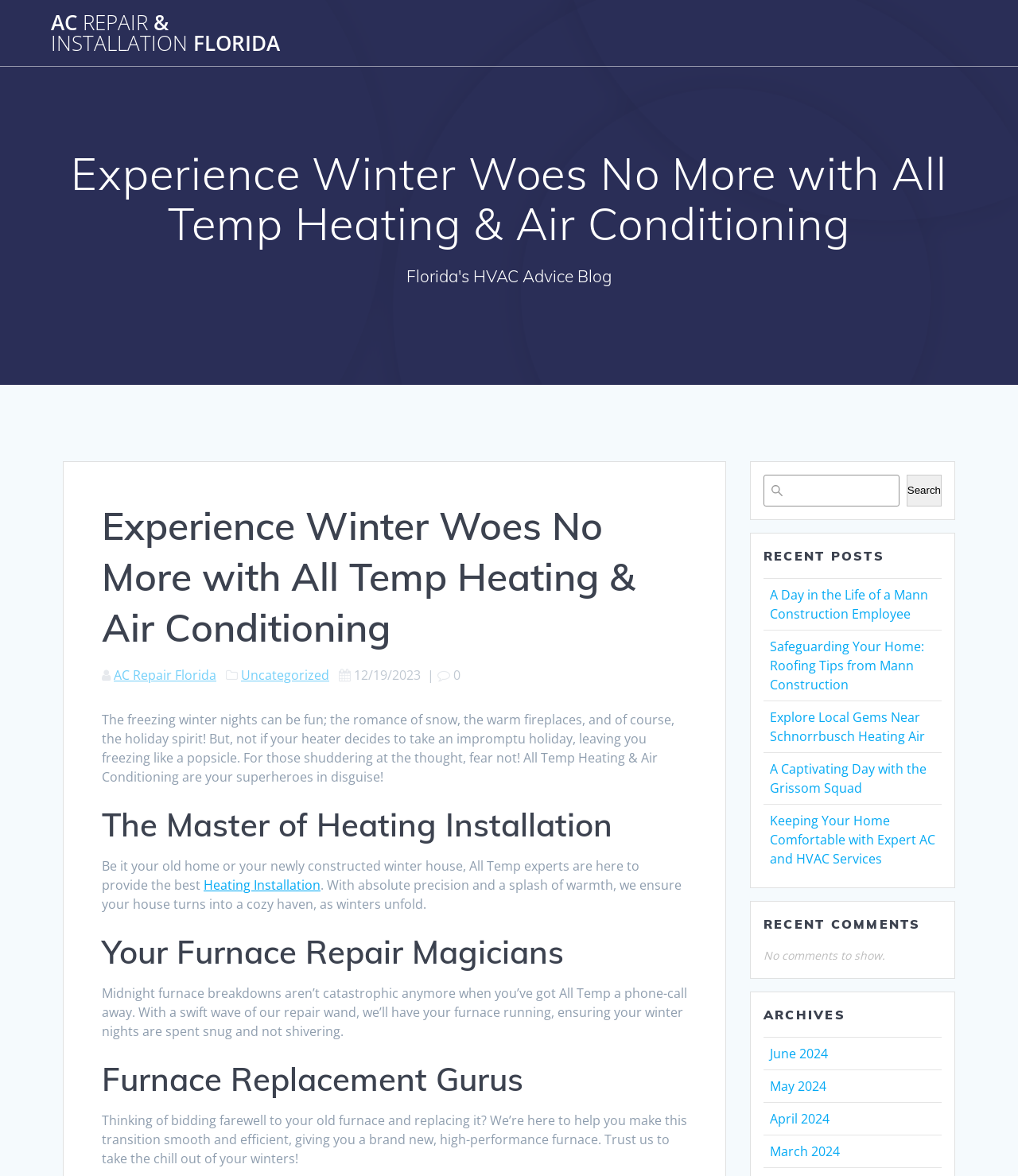Identify the bounding box coordinates of the region that should be clicked to execute the following instruction: "Read recent post 'A Day in the Life of a Mann Construction Employee'".

[0.756, 0.498, 0.912, 0.529]